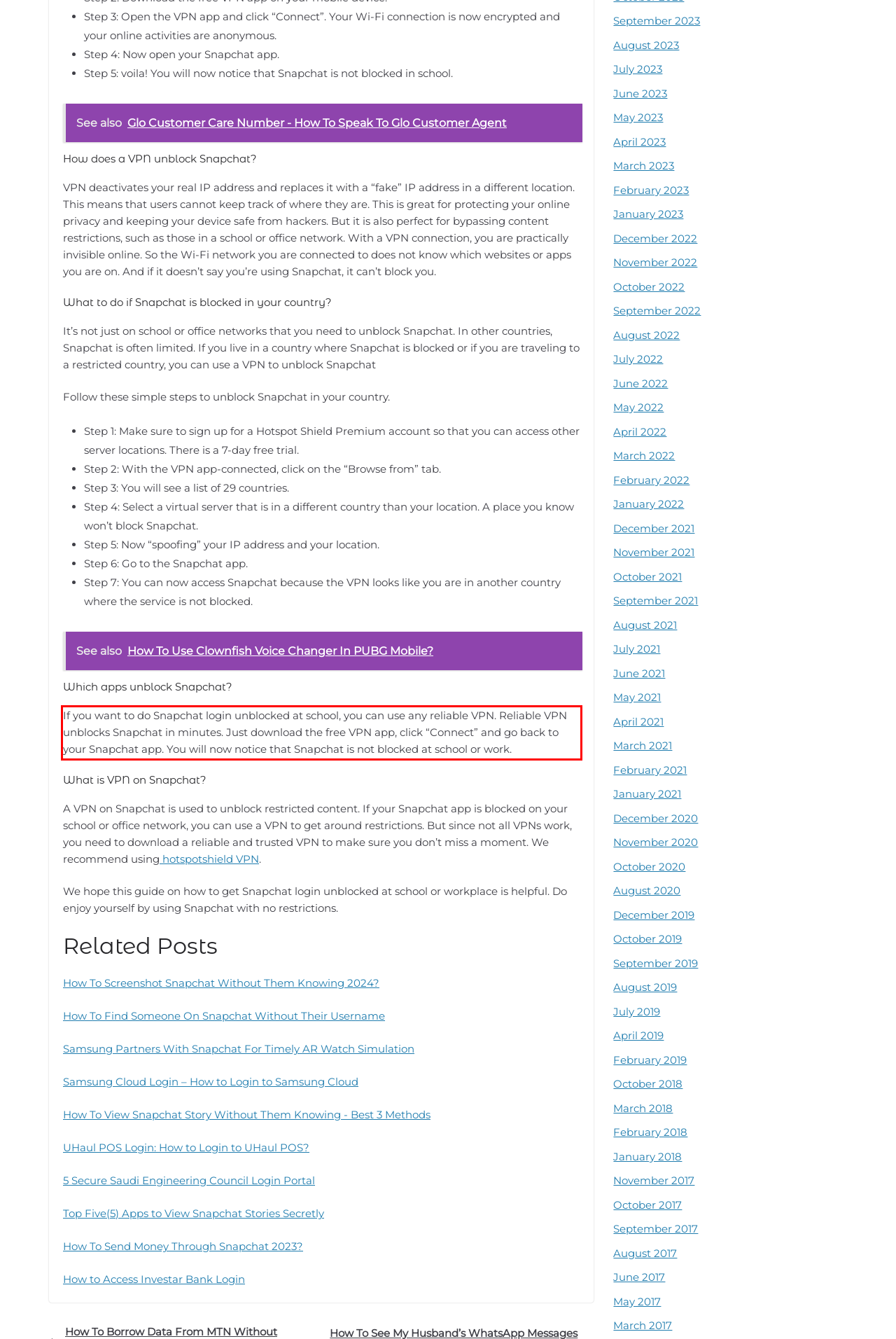Extract and provide the text found inside the red rectangle in the screenshot of the webpage.

If you want to do Snapchat login unblocked at school, you can use any reliable VPN. Reliable VPN unblocks Snapchat in minutes. Just download the free VPN app, click “Connect” and go back to your Snapchat app. You will now notice that Snapchat is not blocked at school or work.